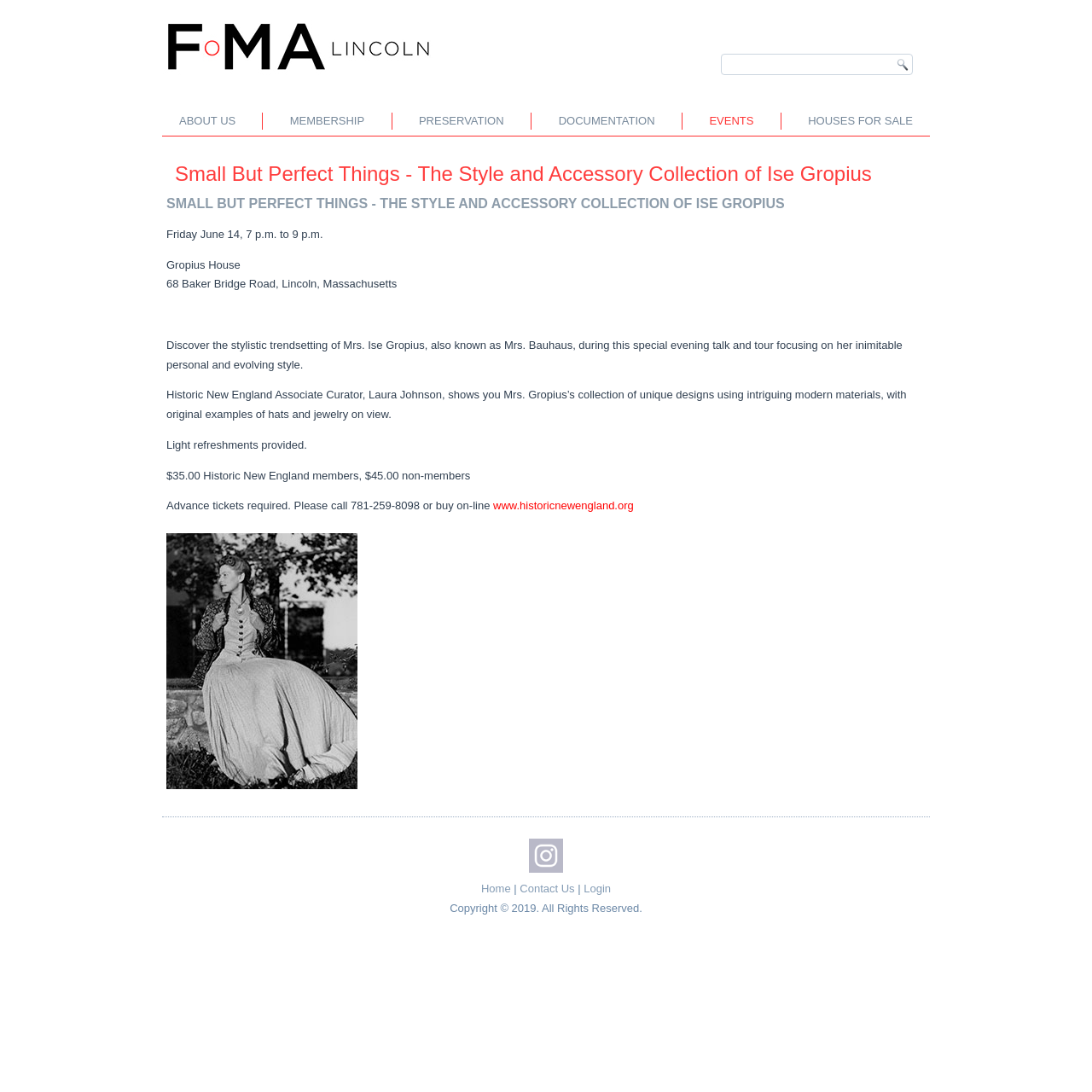Can you show the bounding box coordinates of the region to click on to complete the task described in the instruction: "Click the ABOUT US link"?

[0.151, 0.098, 0.229, 0.124]